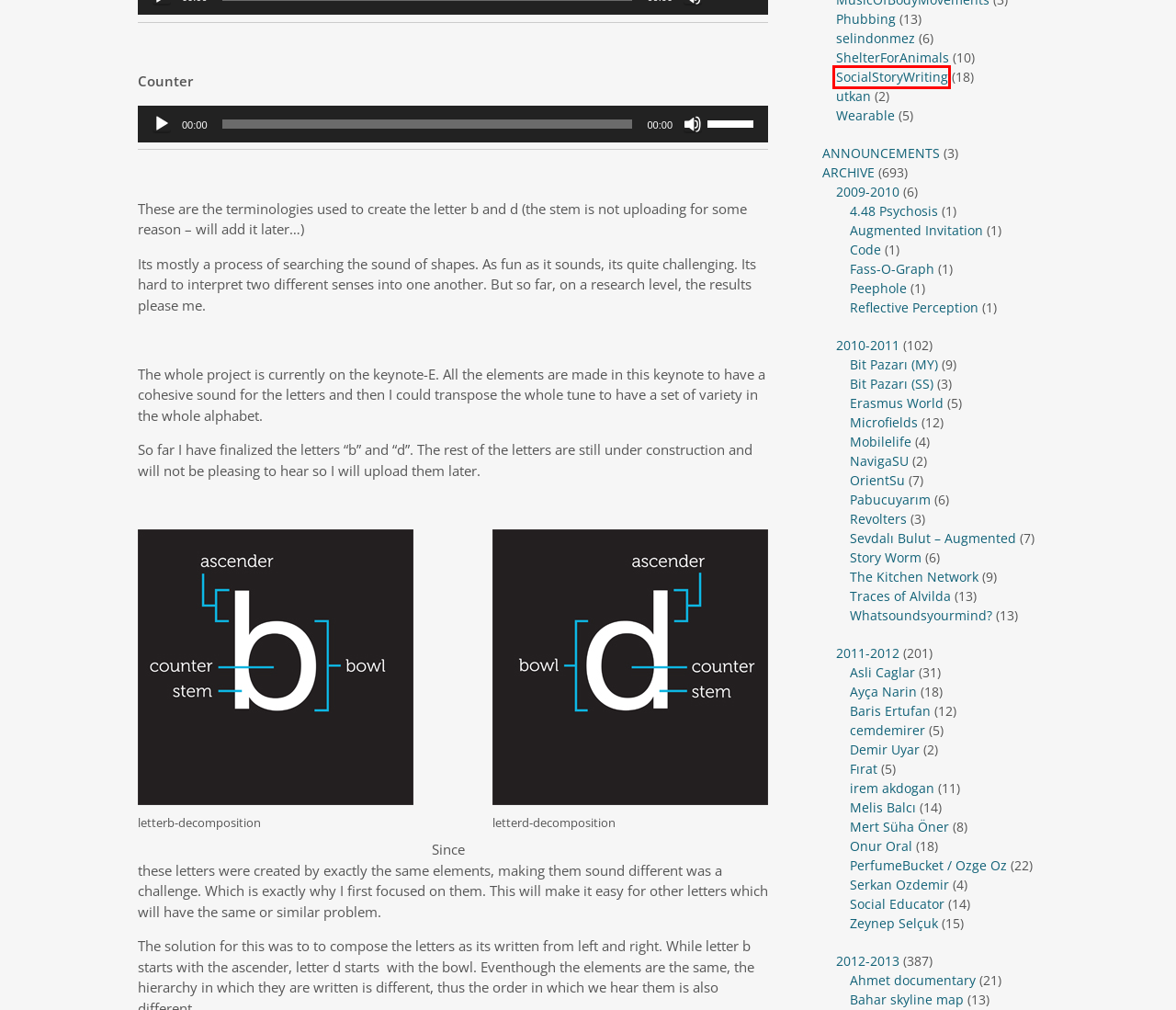Observe the webpage screenshot and focus on the red bounding box surrounding a UI element. Choose the most appropriate webpage description that corresponds to the new webpage after clicking the element in the bounding box. Here are the candidates:
A. Baris Ertufan – va402
B. Ayça Narin – va402
C. Mobilelife – va402
D. The Kitchen Network – va402
E. 4.48 Psychosis – va402
F. 2012-2013 – va402
G. SocialStoryWriting – va402
H. Melis Balcı – va402

G